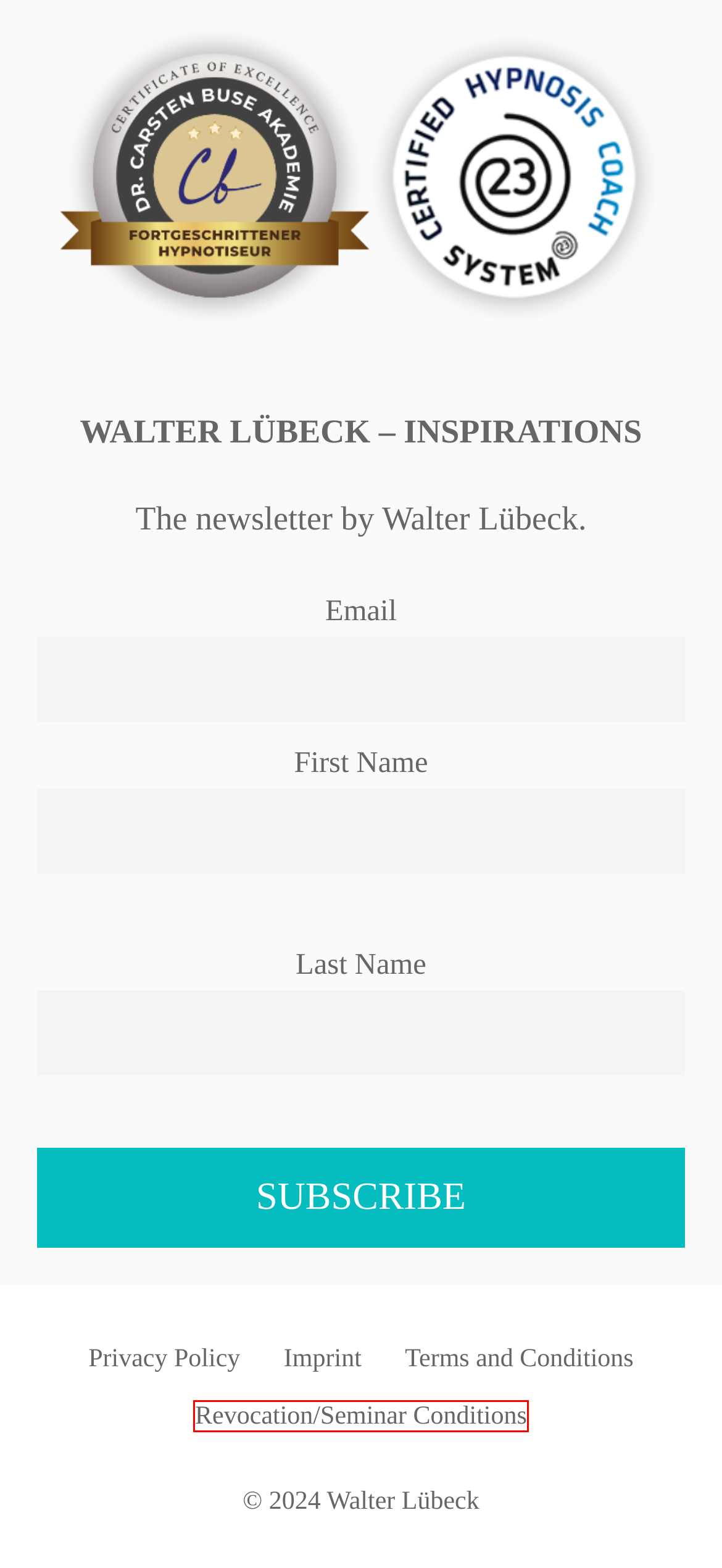Observe the screenshot of a webpage with a red bounding box around an element. Identify the webpage description that best fits the new page after the element inside the bounding box is clicked. The candidates are:
A. Privacy Policy - Walter Lübeck
B. Contact - Walter Lübeck
C. Datenschutzerklärung - Walter Lübeck
D. Terms and Conditions - Walter Lübeck
E. Rainbow Reiki® - Walter Lübeck
F. Revocation/Seminar Conditions - Walter Lübeck
G. About Us - Walter Lübeck
H. Imprint - Walter Lübeck

F